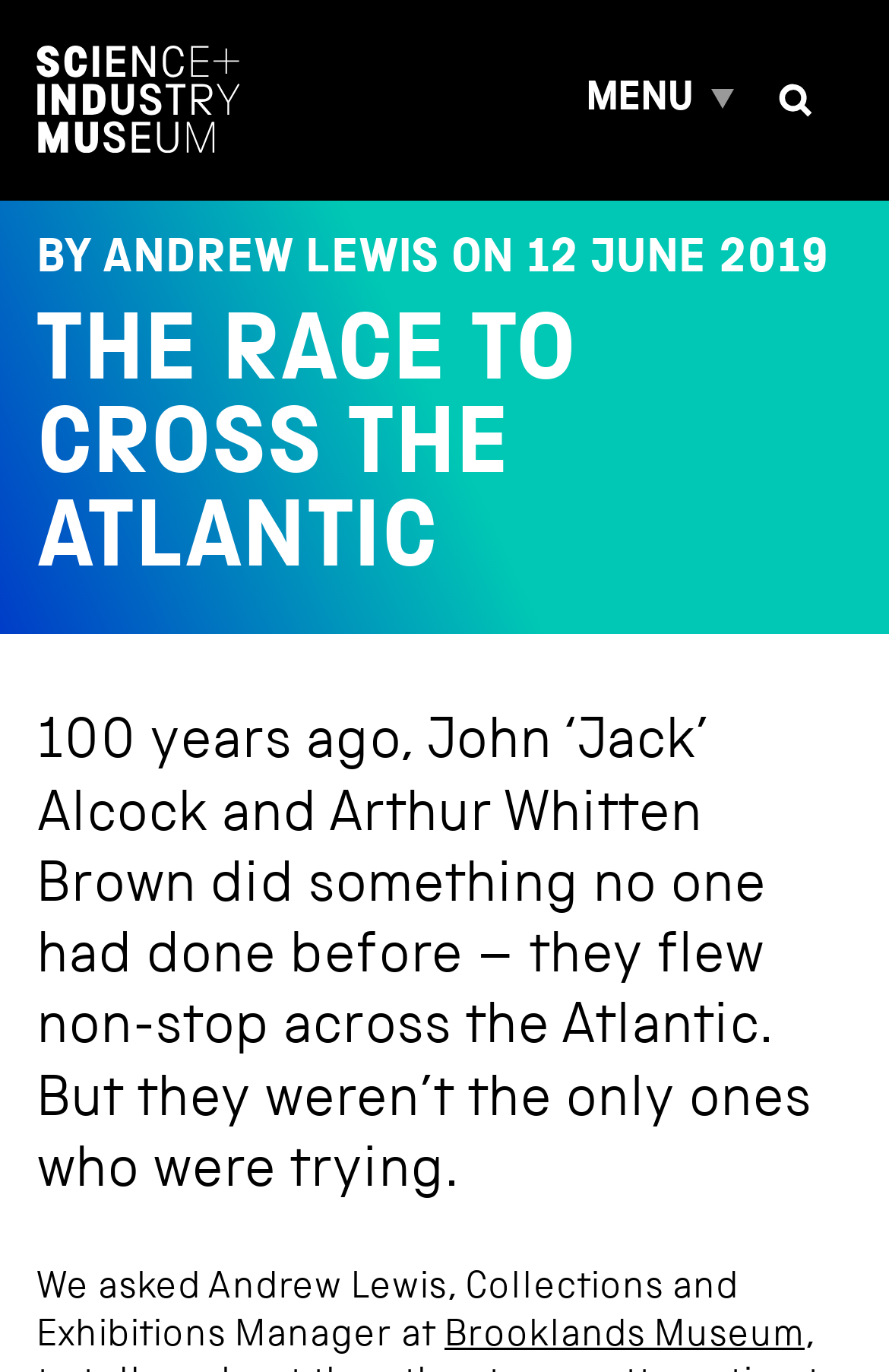Determine the bounding box of the UI element mentioned here: "Open search". The coordinates must be in the format [left, top, right, bottom] with values ranging from 0 to 1.

[0.831, 0.032, 0.959, 0.115]